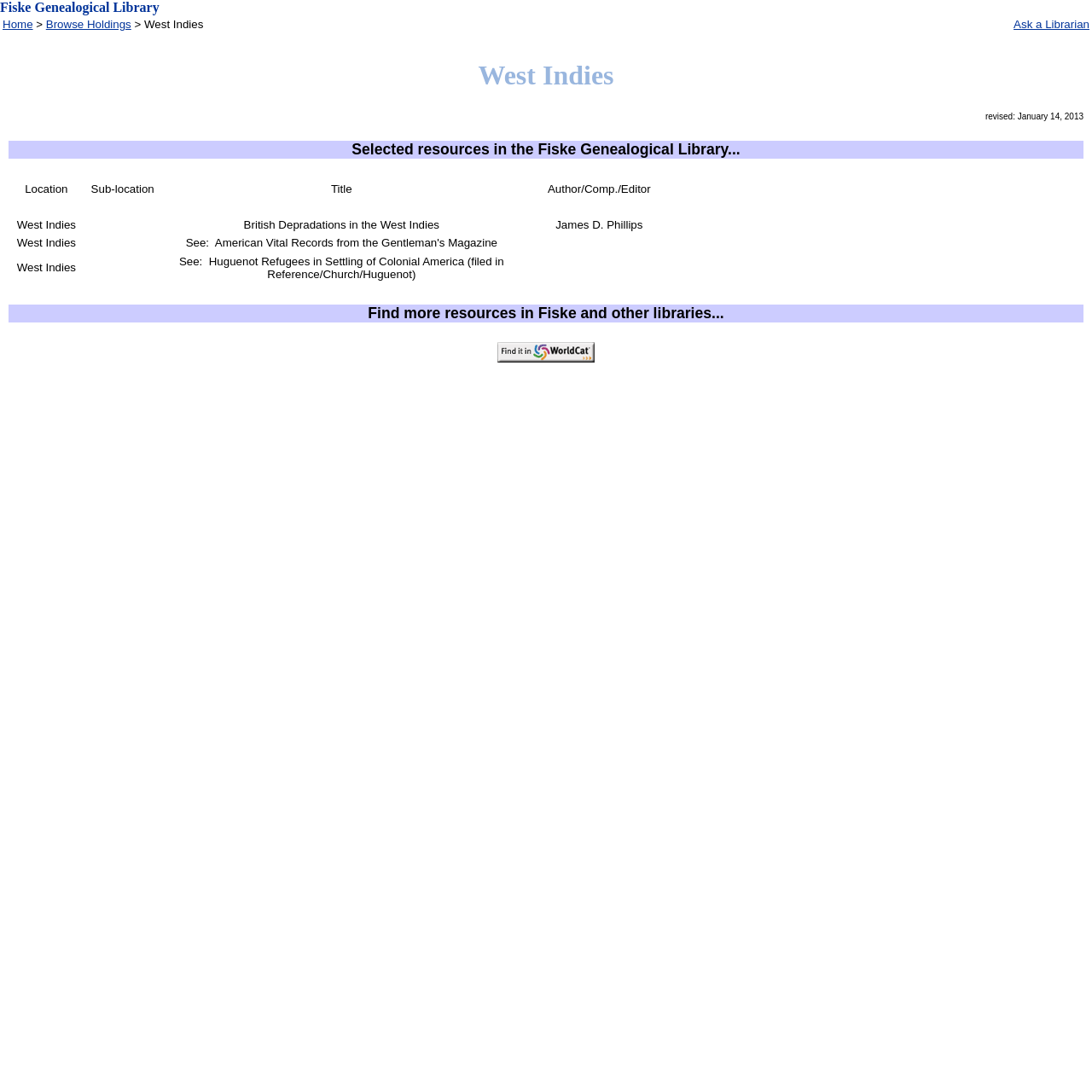Please specify the bounding box coordinates in the format (top-left x, top-left y, bottom-right x, bottom-right y), with all values as floating point numbers between 0 and 1. Identify the bounding box of the UI element described by: alt="Click here for more resources"

[0.455, 0.321, 0.545, 0.335]